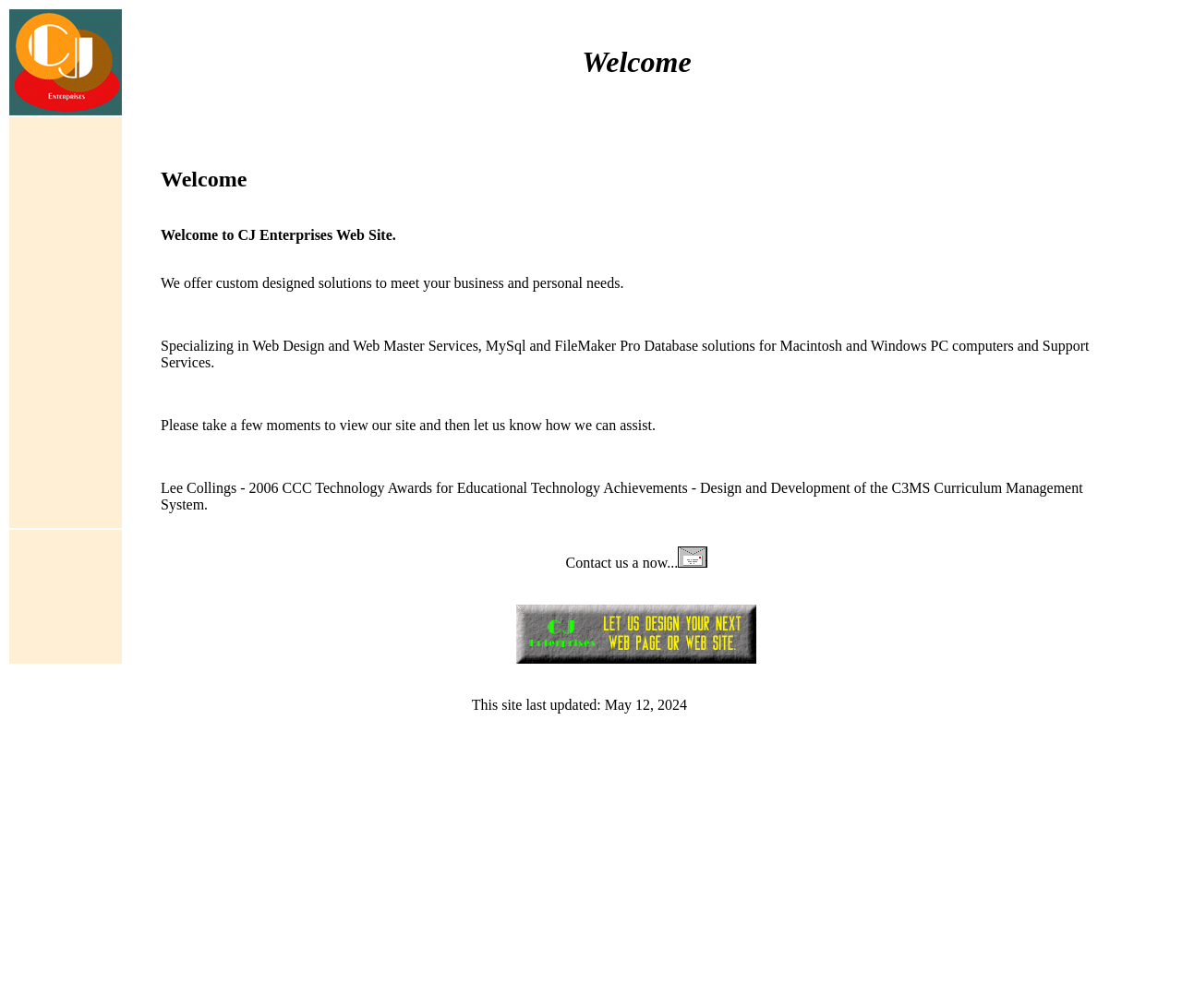Give a detailed account of the webpage.

The webpage is titled "CJ Enterprises - Home" and appears to be the homepage of a company that offers custom designed solutions for businesses and individuals. 

At the top of the page, there is a table with three rows. The first row contains a logo image of "CJ Enterprises" on the left and a heading that says "Welcome" on the right. 

Below this, the second row has a blockquote section that spans most of the page's width. This section contains a heading that says "Welcome" again, followed by four paragraphs of text. The first paragraph welcomes visitors to the CJ Enterprises website, while the second and third paragraphs describe the company's services, including web design, database solutions, and support services. The fourth paragraph invites visitors to explore the site and contact the company for assistance. 

There is also a fifth paragraph that appears to be an award announcement, mentioning Lee Collings and the 2006 CCC Technology Awards for Educational Technology Achievements.

In the third row, there are two grid cells. The left cell is empty, while the right cell contains two links: "Contact Us Now!" and "Design Guides and Costs". Both links have accompanying images. 

At the very bottom of the page, there is a blockquote section that spans most of the page's width, containing two lines of text. The first line says "This site", and the second line indicates that the site was last updated on May 12, 2024.